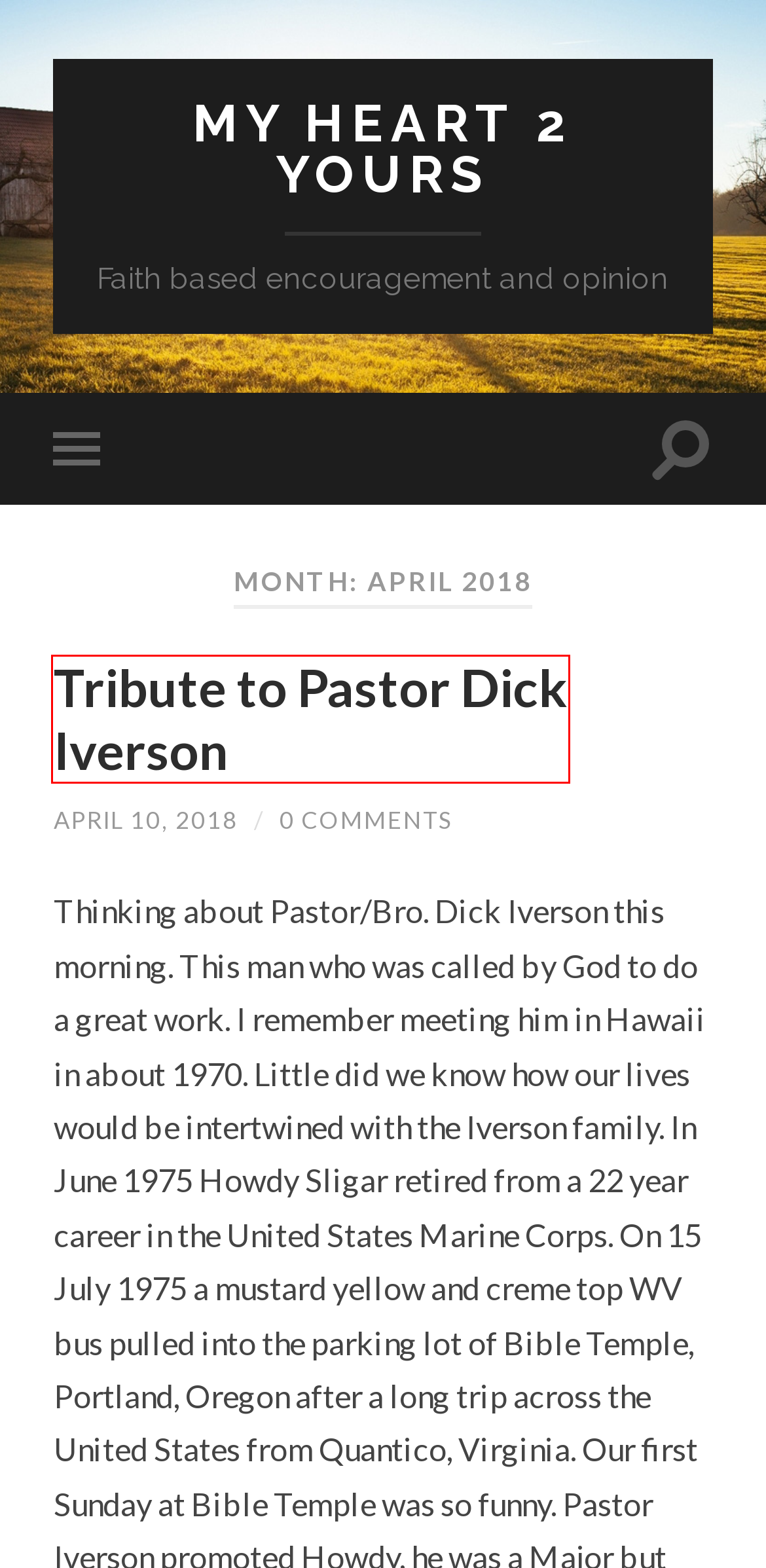View the screenshot of the webpage containing a red bounding box around a UI element. Select the most fitting webpage description for the new page shown after the element in the red bounding box is clicked. Here are the candidates:
A. My Heart 2 Yours – Faith based encouragement and opinion
B. Music does soothe. – My Heart 2 Yours
C. Tribute to Pastor Dick Iverson – My Heart 2 Yours
D. What does one do each day? – My Heart 2 Yours
E. Out of my heart and mouth. – My Heart 2 Yours
F. Don’t you dare touch my feet! – My Heart 2 Yours
G. How big is your spoon? – My Heart 2 Yours
H. Beginning of a new Year! – My Heart 2 Yours

C